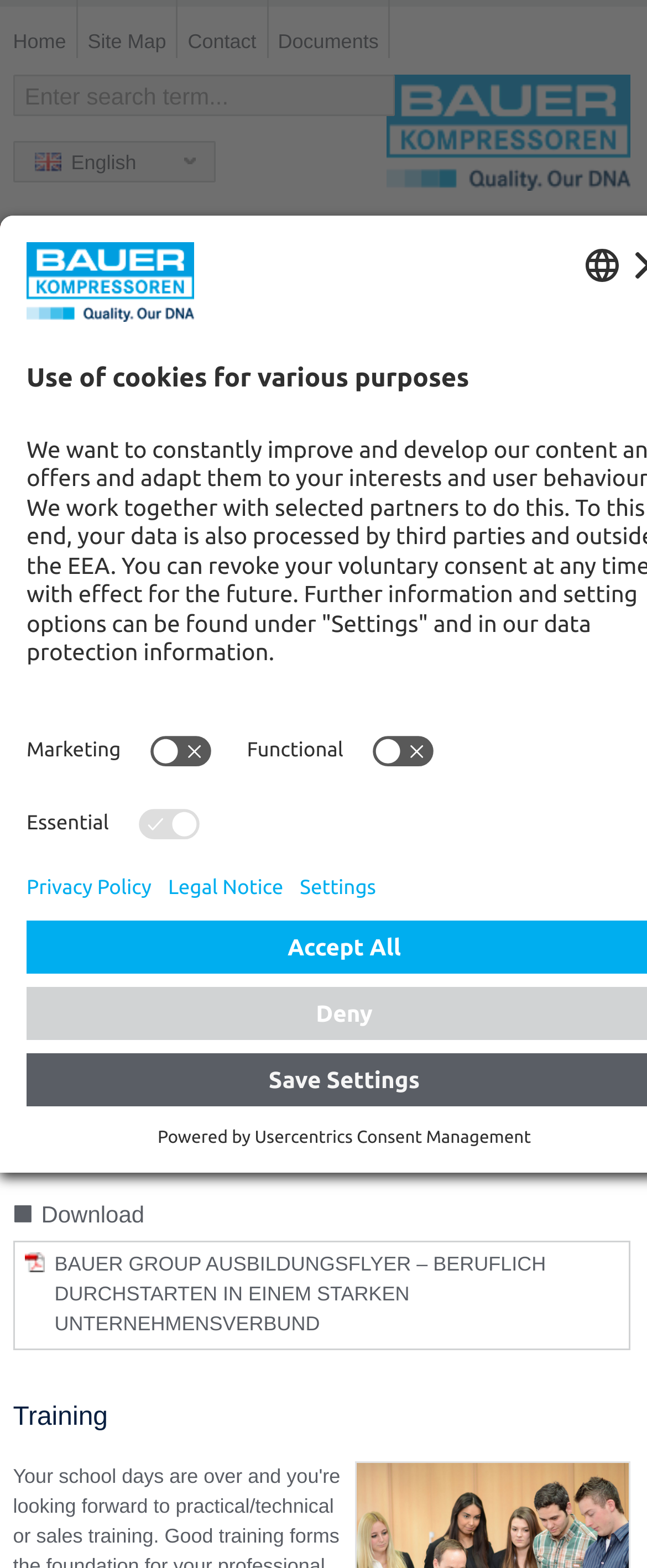Determine the bounding box coordinates of the section I need to click to execute the following instruction: "Go to Jobs & careers". Provide the coordinates as four float numbers between 0 and 1, i.e., [left, top, right, bottom].

[0.02, 0.519, 0.974, 0.548]